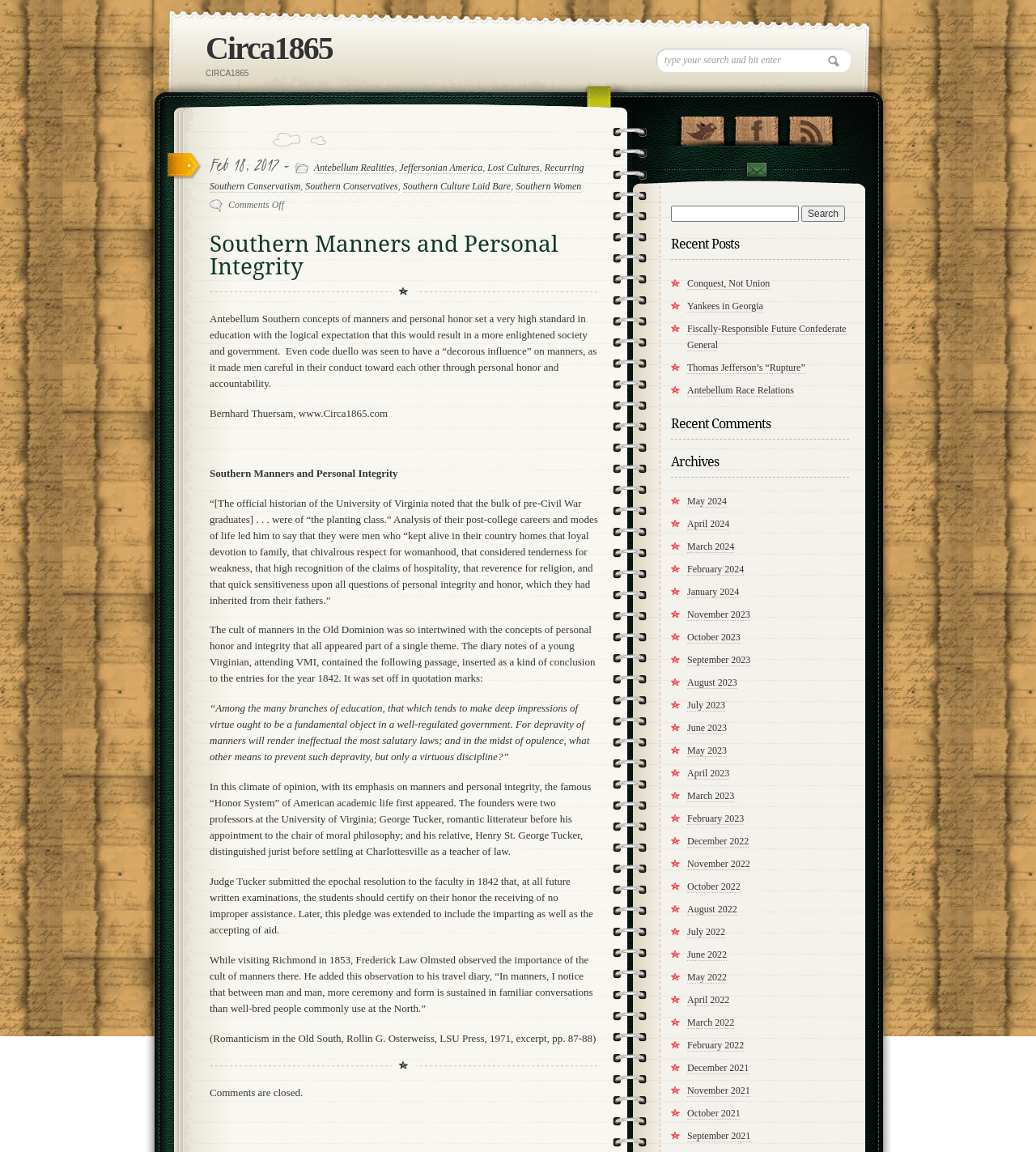Please identify the bounding box coordinates for the region that you need to click to follow this instruction: "Contact the website administrator".

[0.64, 0.137, 0.82, 0.161]